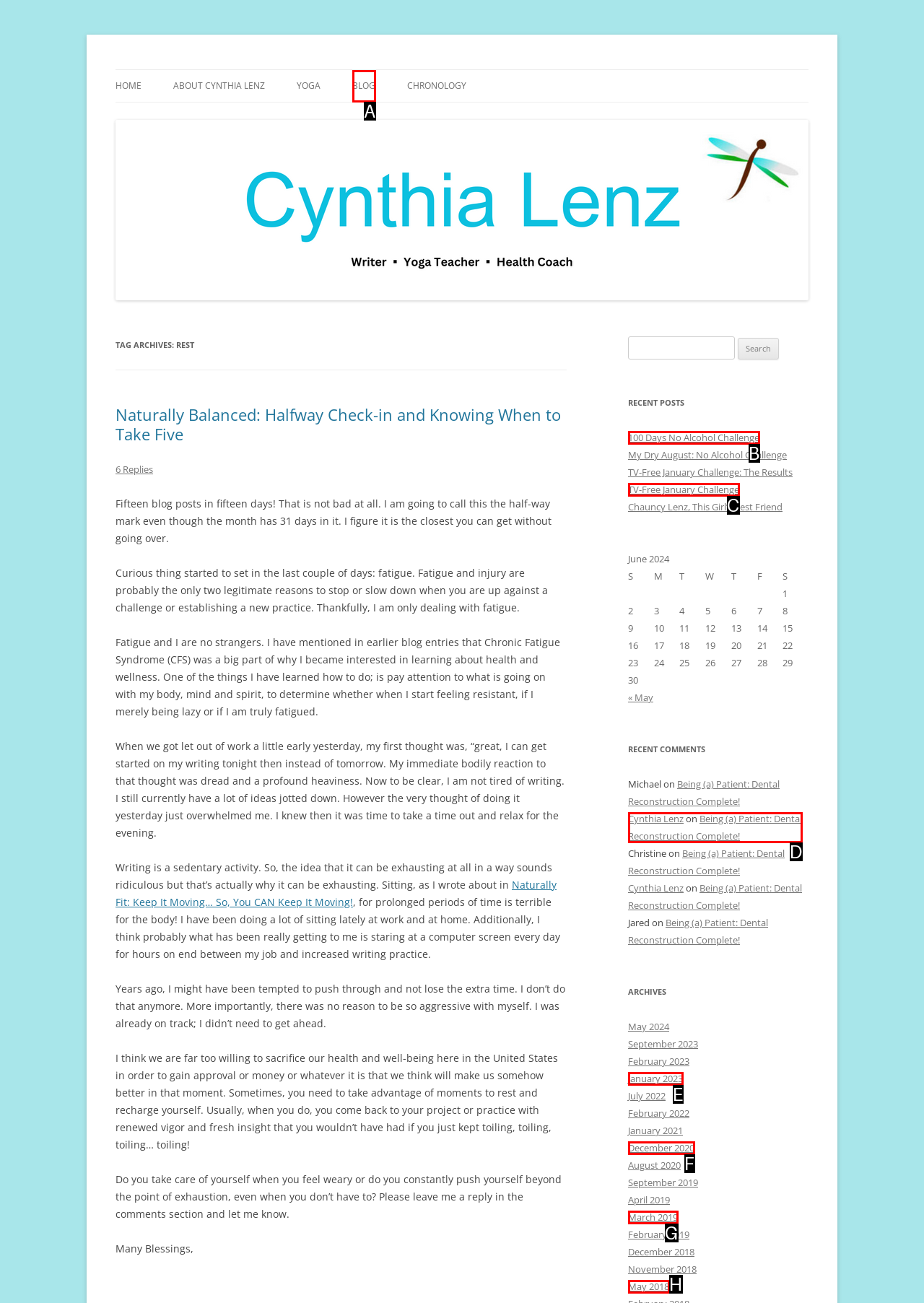Tell me the letter of the option that corresponds to the description: December 2020
Answer using the letter from the given choices directly.

F